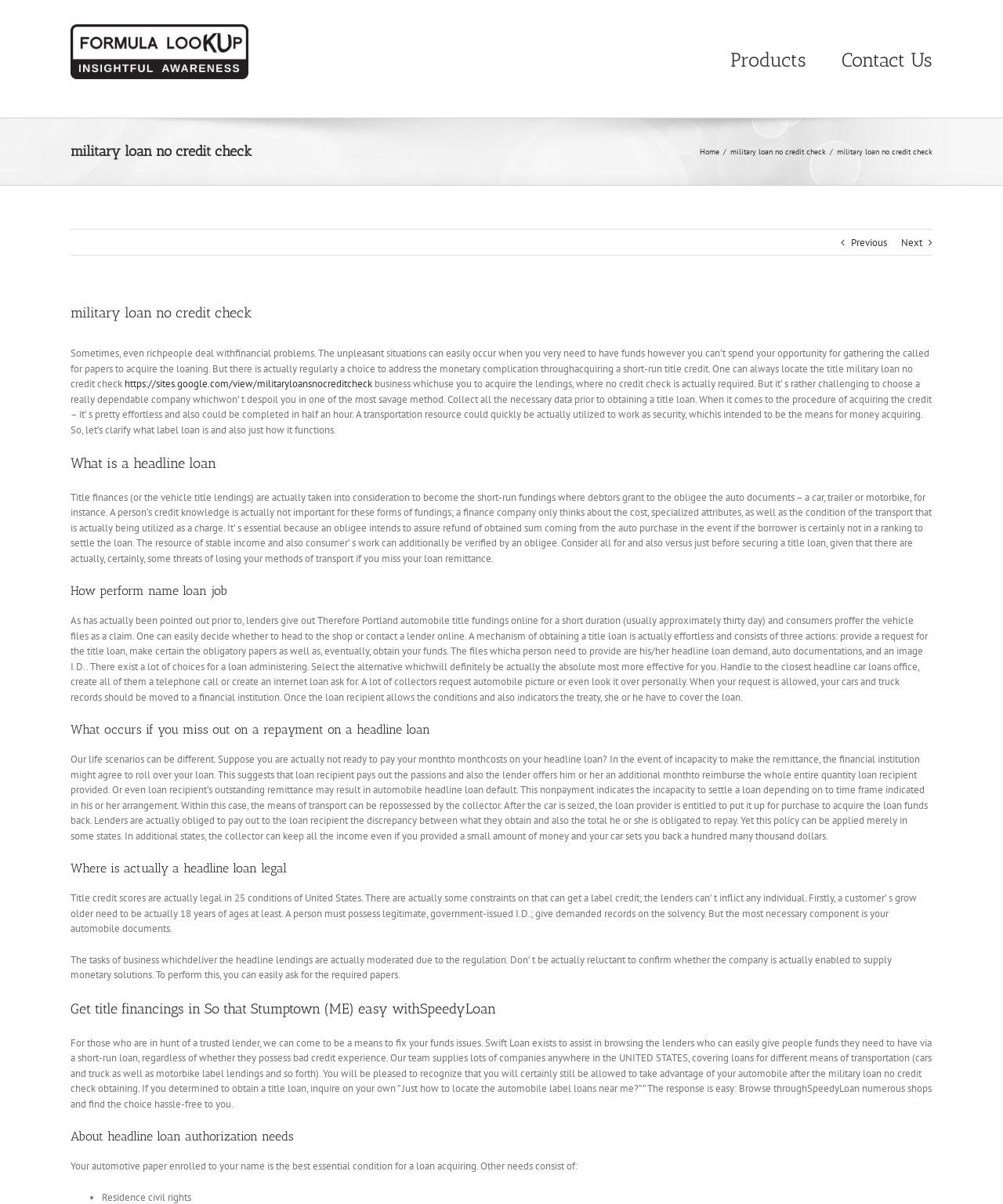Please specify the bounding box coordinates for the clickable region that will help you carry out the instruction: "Navigate to 'Products' menu".

[0.728, 0.0, 0.804, 0.098]